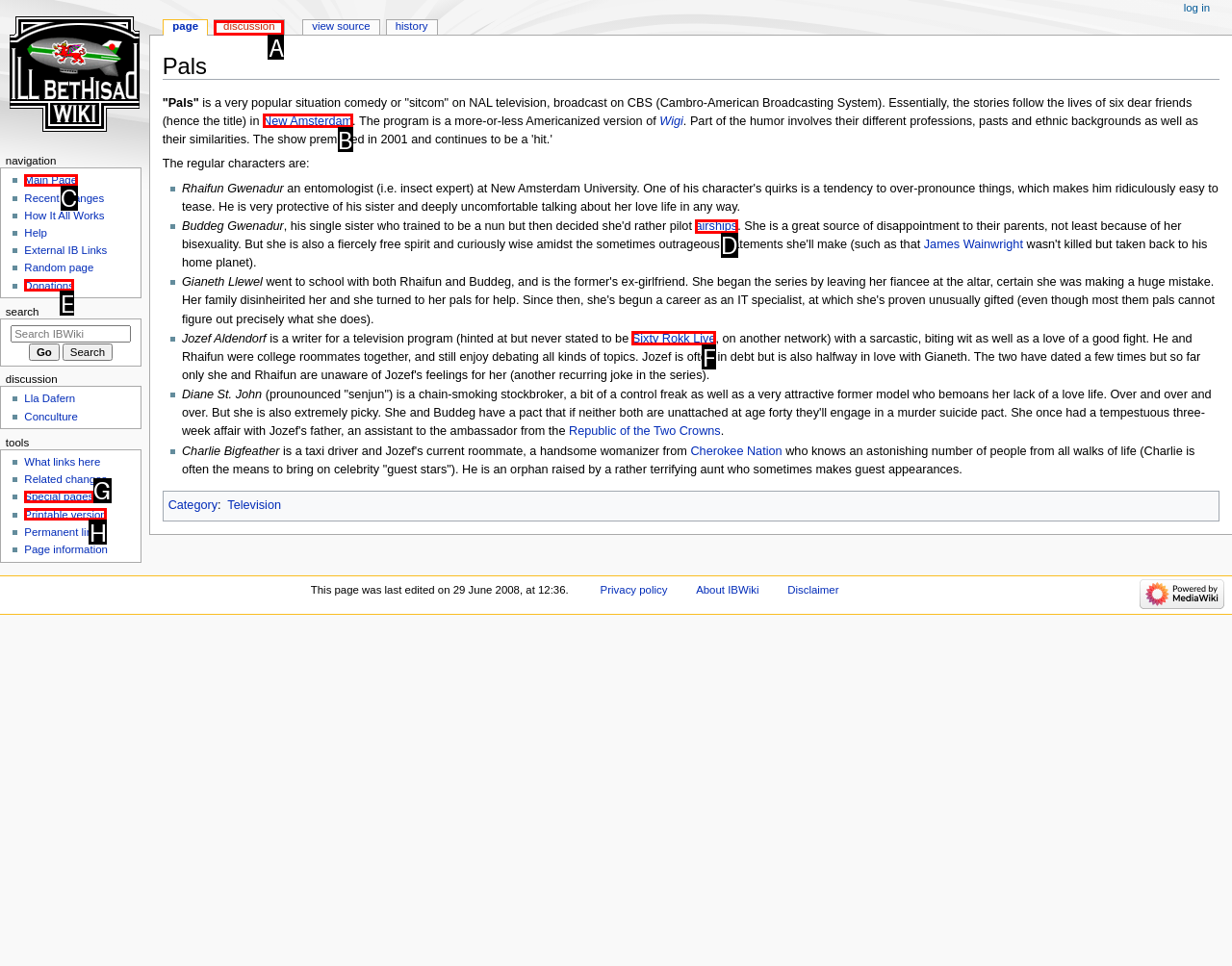Match the HTML element to the description: Donations. Respond with the letter of the correct option directly.

E